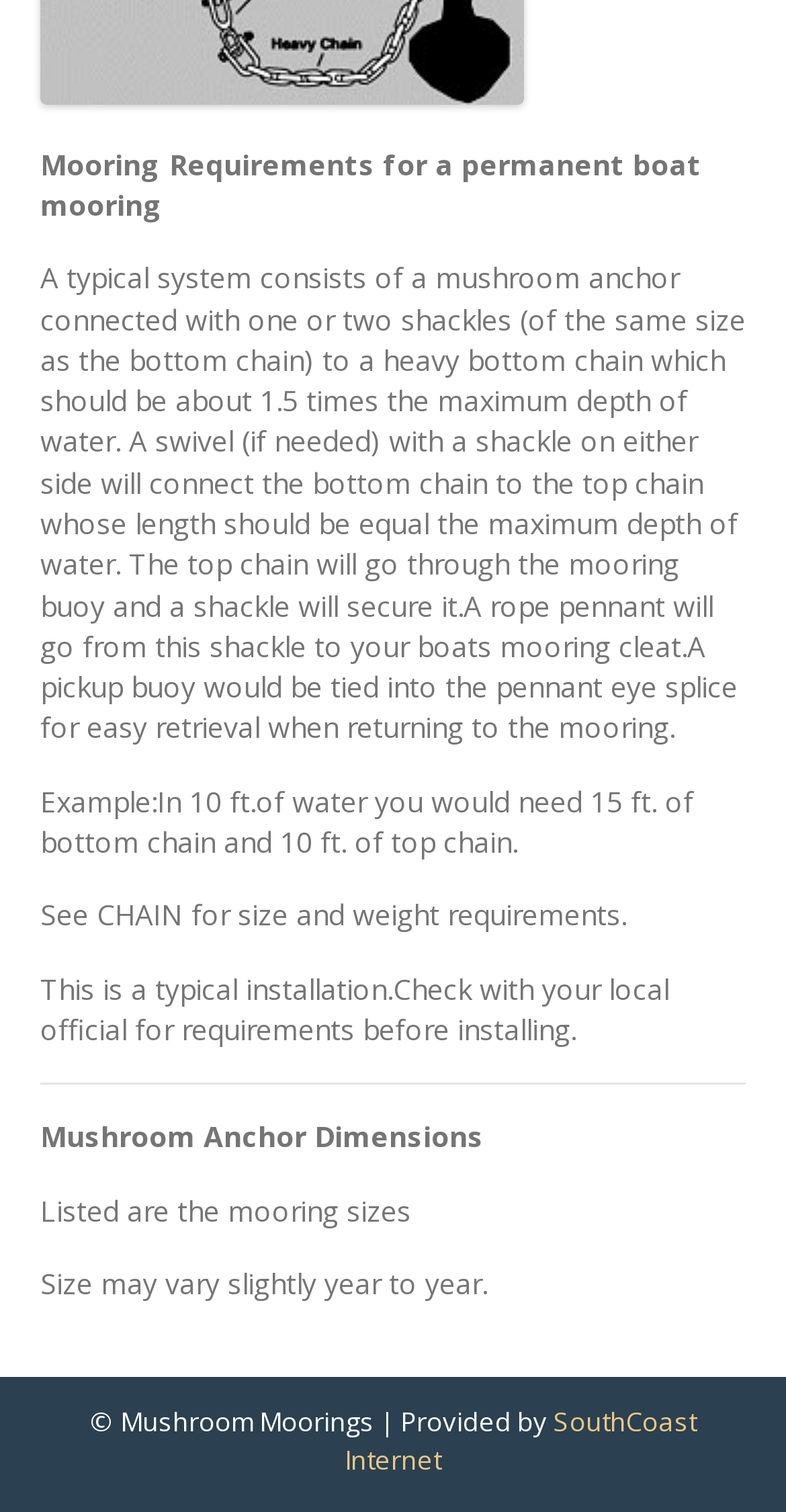What is the recommended length of bottom chain?
Based on the image, answer the question in a detailed manner.

According to the text, a typical system consists of a mushroom anchor connected with one or two shackles to a heavy bottom chain which should be about 1.5 times the maximum depth of water.